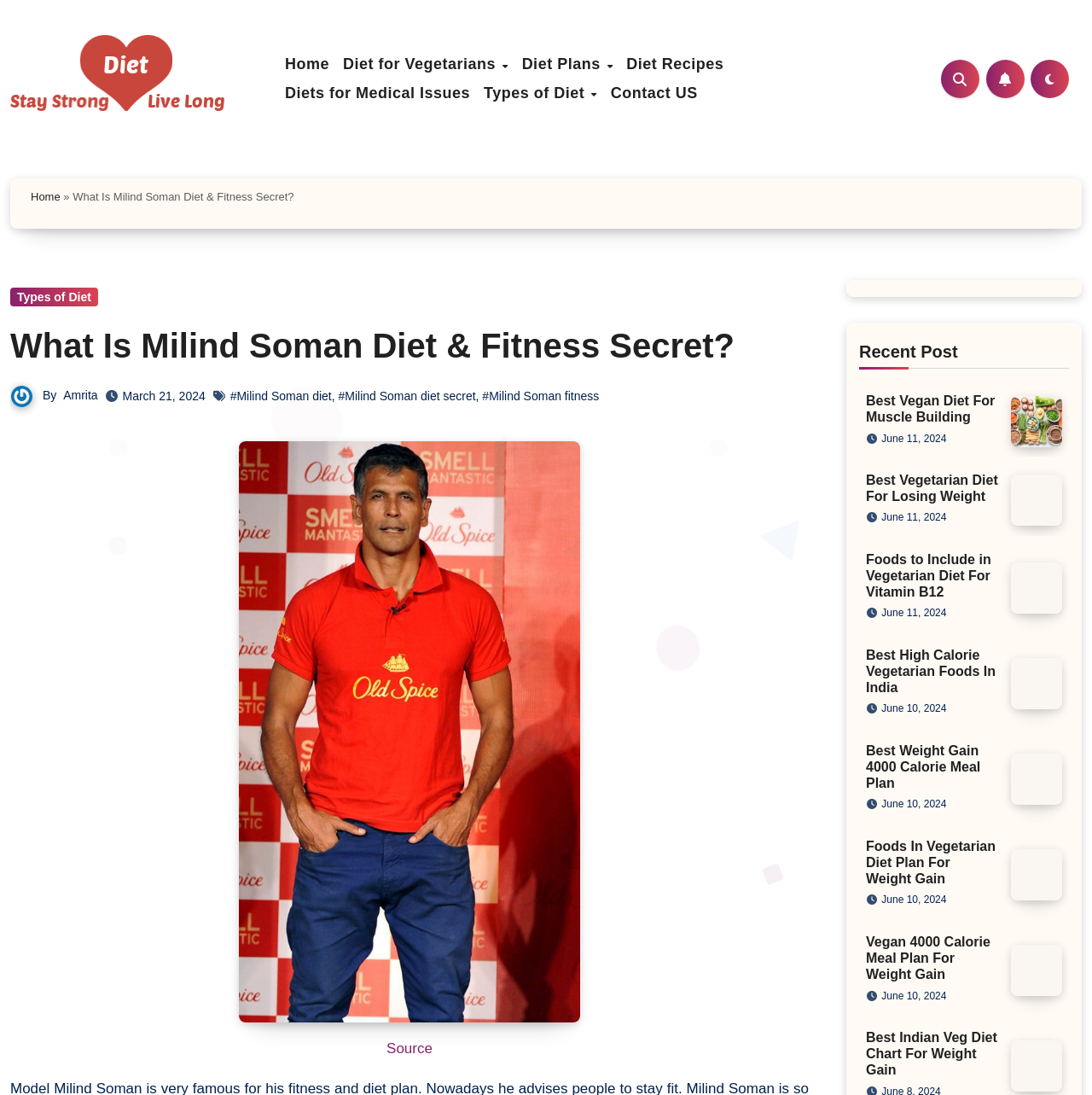Provide a single word or phrase answer to the question: 
How many recent posts are listed on the webpage?

8